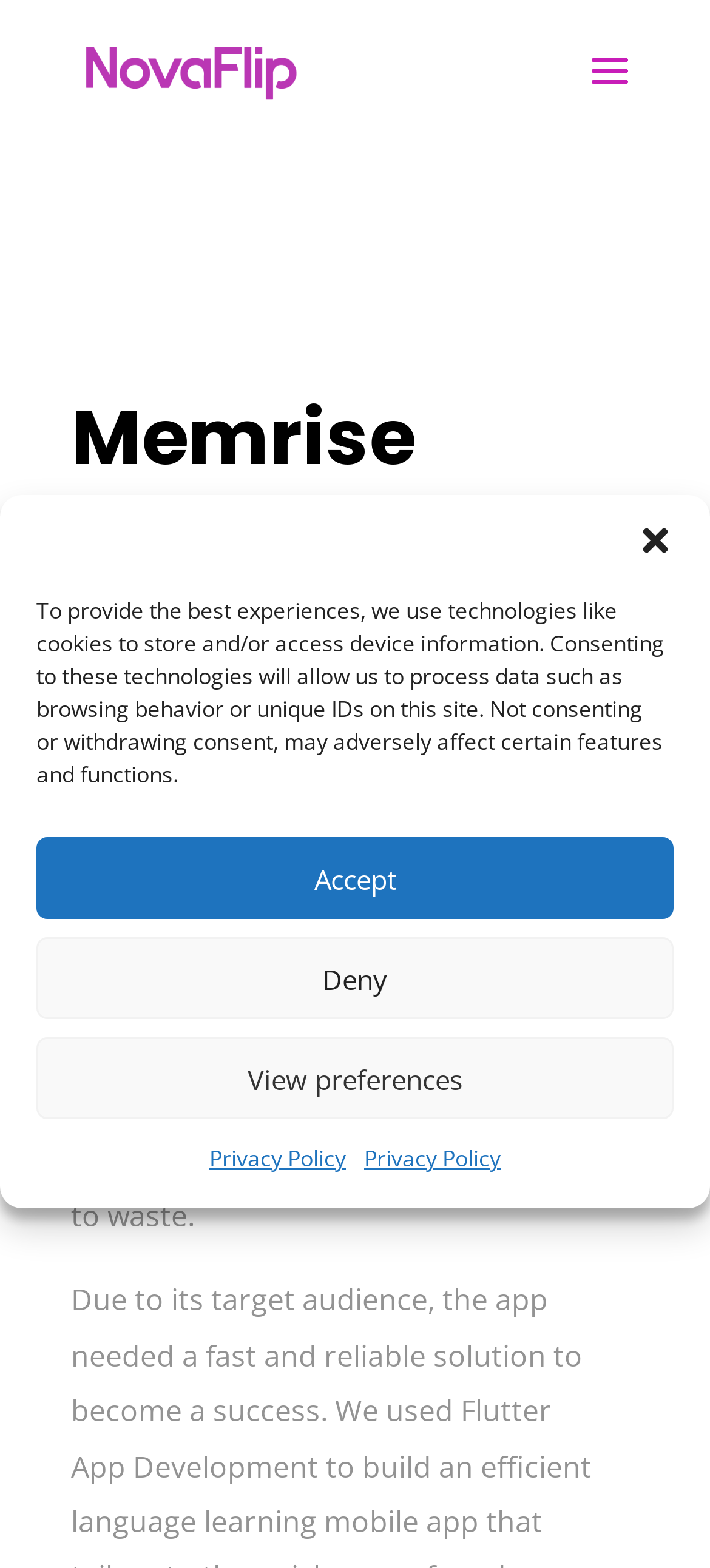Can you find and generate the webpage's heading?

Memrise Language Learning Mobile App